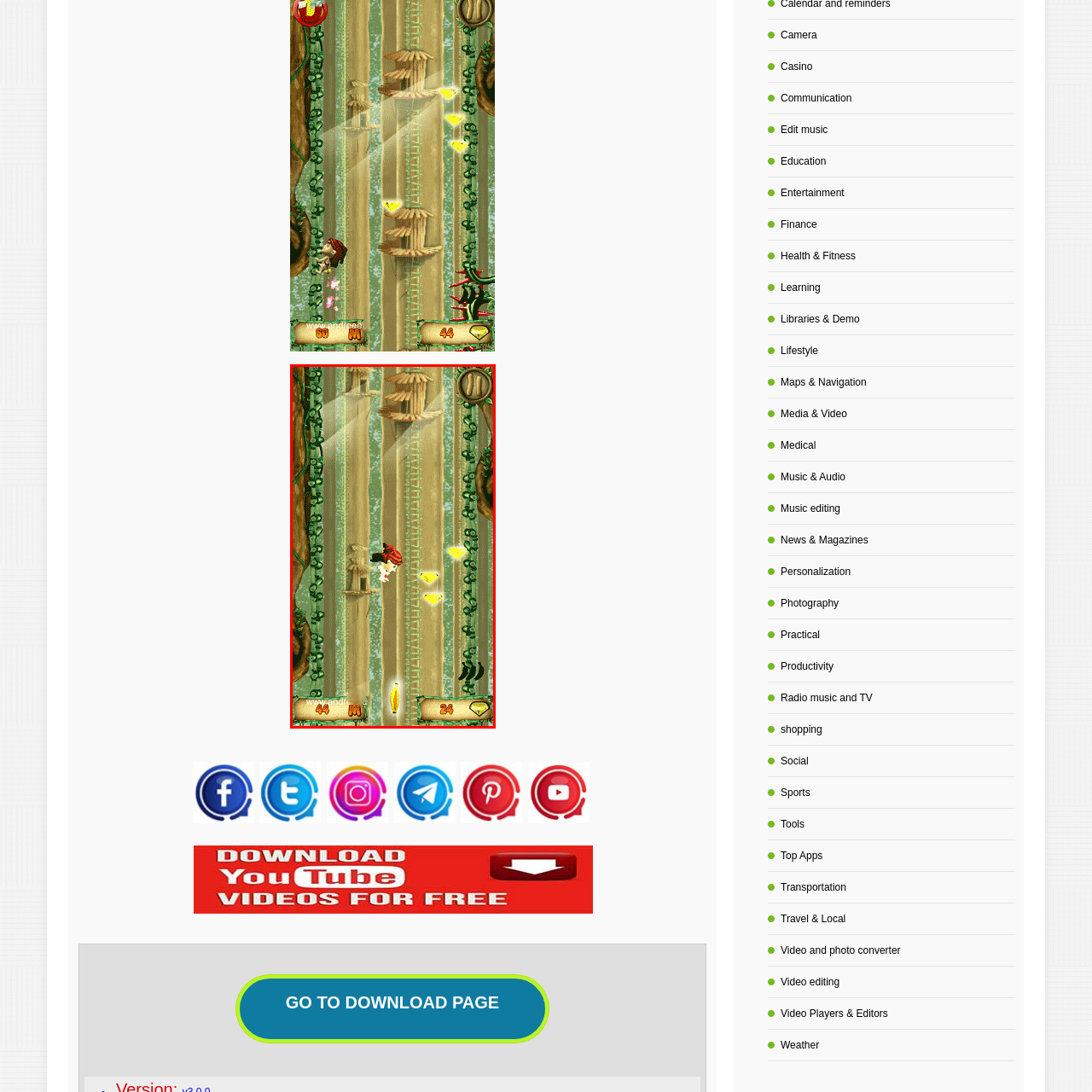Look closely at the image highlighted by the red bounding box and supply a detailed explanation in response to the following question: What are the icons on the left side of the image?

The icons on the left side of the image, including a golden banana and a few shimmering diamonds, represent collectibles that the player can acquire, implying points or rewards in the game.